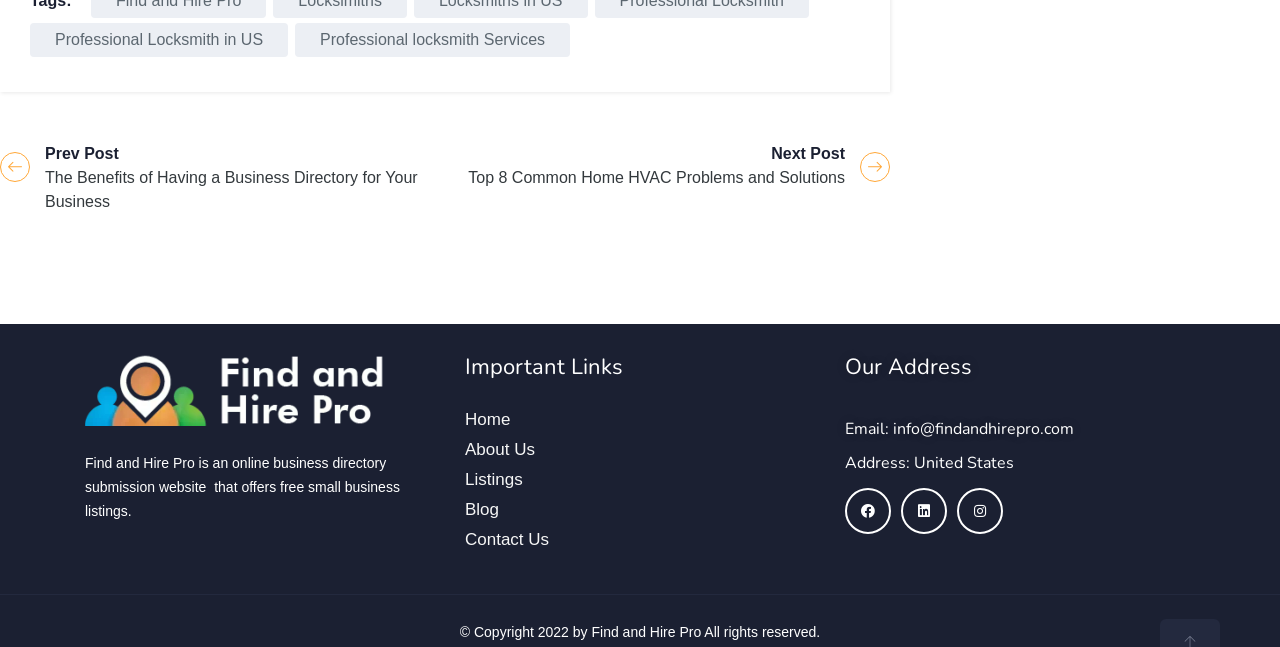What is the name of the online business directory?
Based on the screenshot, provide a one-word or short-phrase response.

Find and Hire Pro